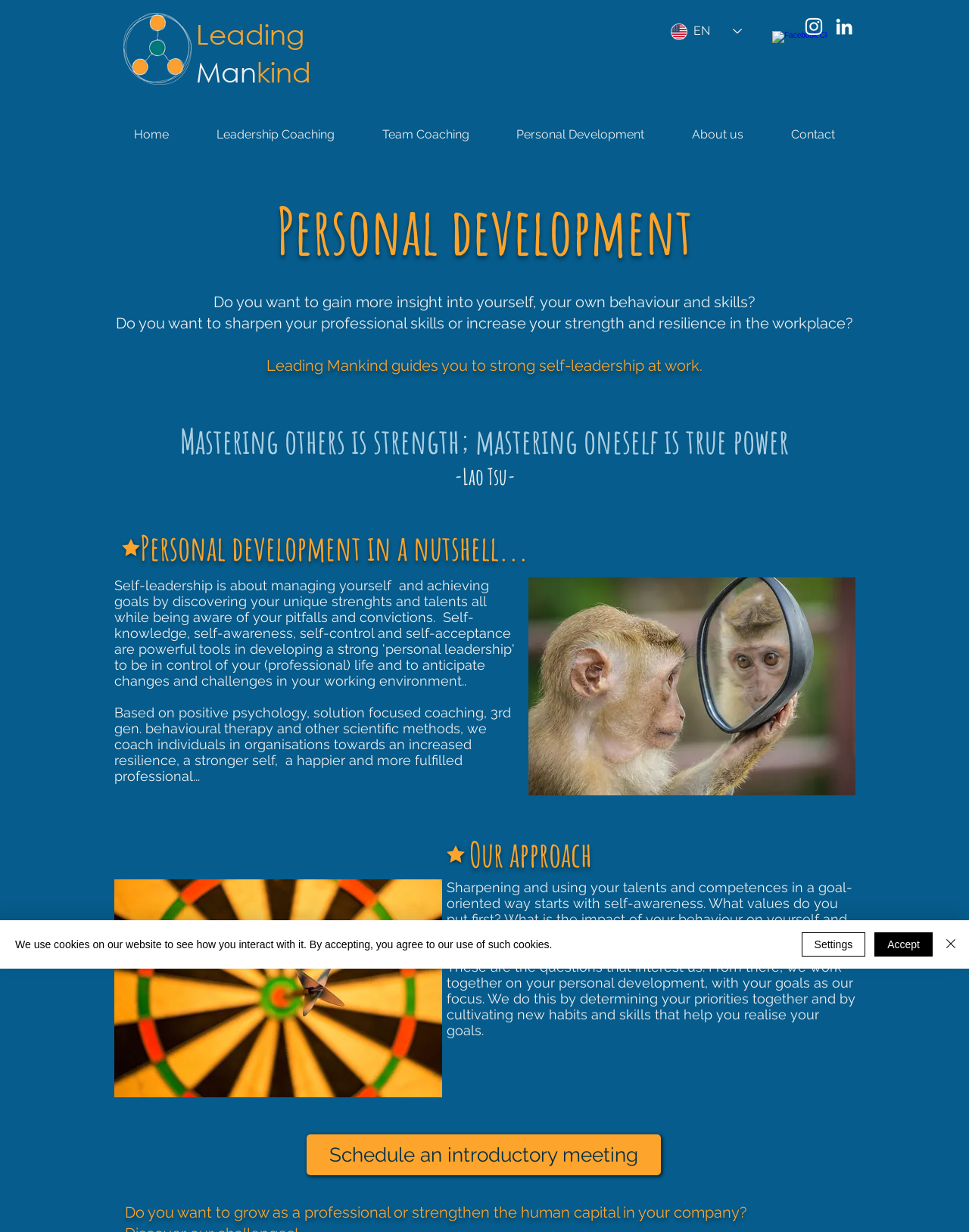Utilize the information from the image to answer the question in detail:
What is the name of the company?

The company name is obtained from the heading element 'Leading Mankind' with bounding box coordinates [0.202, 0.012, 0.378, 0.074].